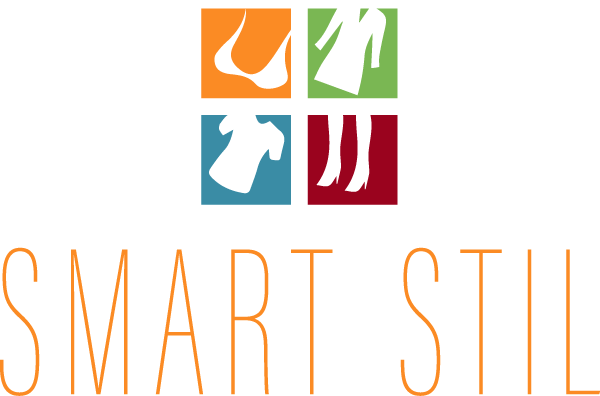Use a single word or phrase to answer the following:
How many squares are in the logo?

Four